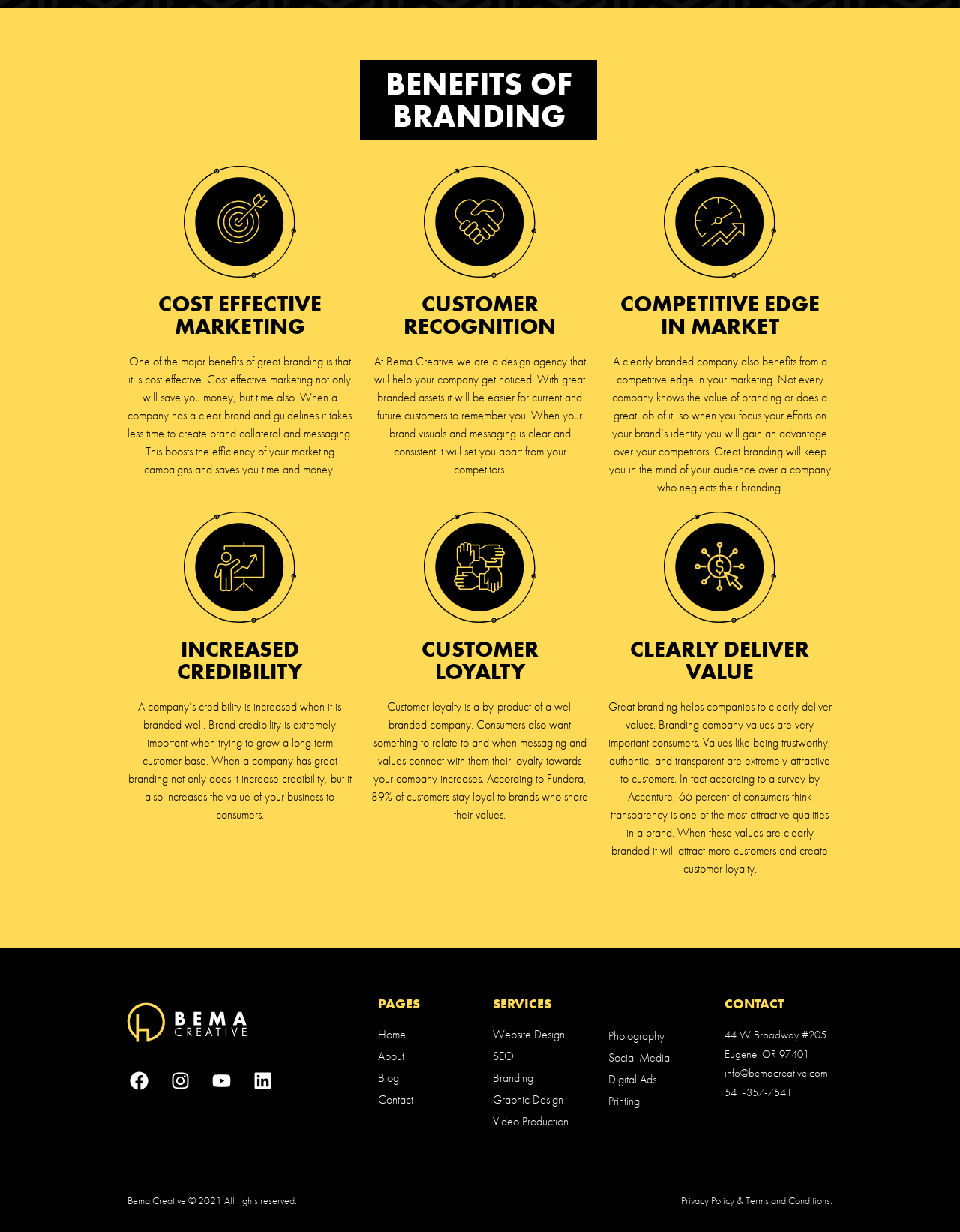Please find the bounding box coordinates of the element's region to be clicked to carry out this instruction: "Contact Bema Creative via email".

[0.755, 0.865, 0.863, 0.877]